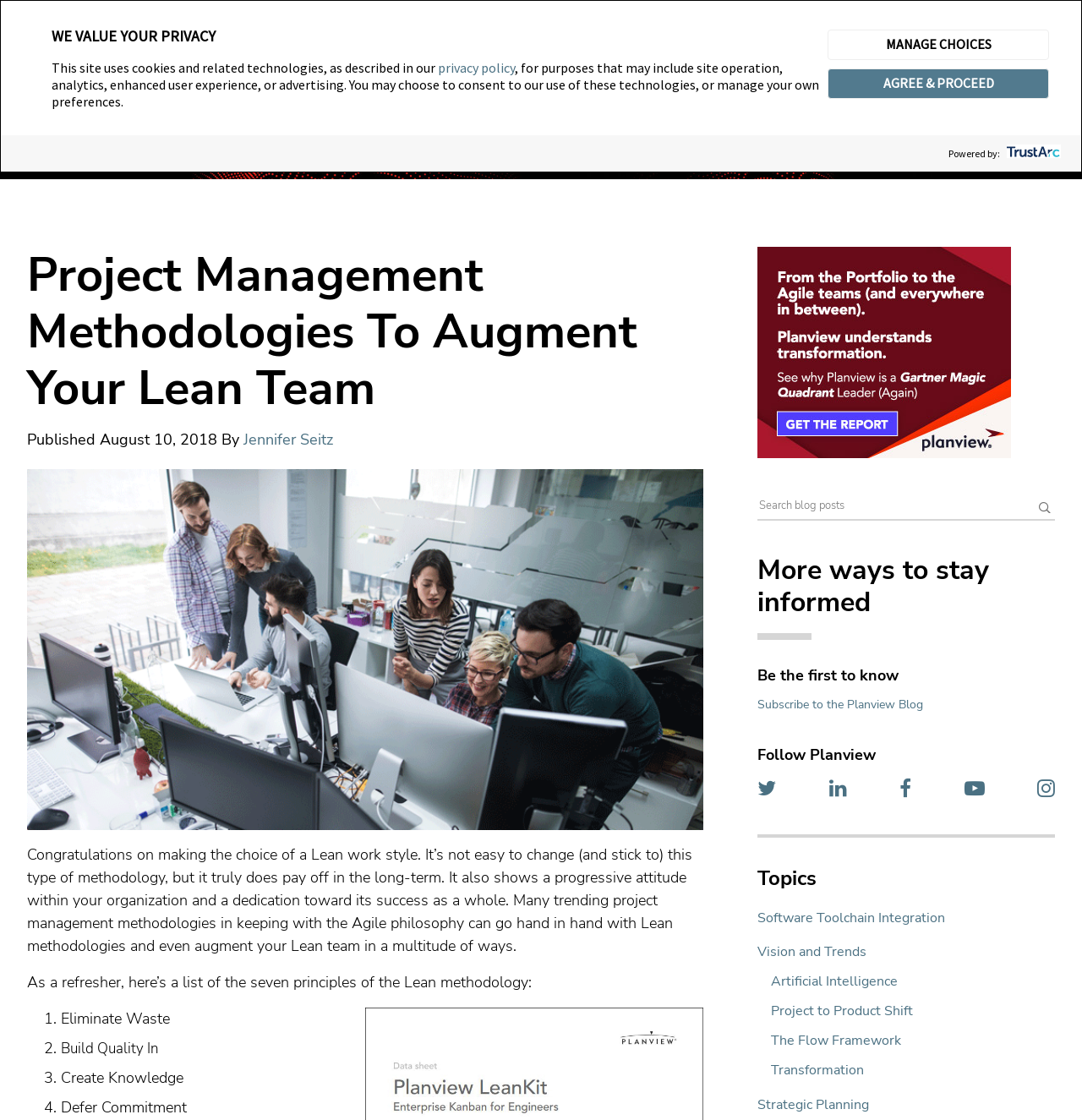Identify the bounding box coordinates of the specific part of the webpage to click to complete this instruction: "Click on the link to Software Toolchain Integration".

[0.7, 0.812, 0.975, 0.827]